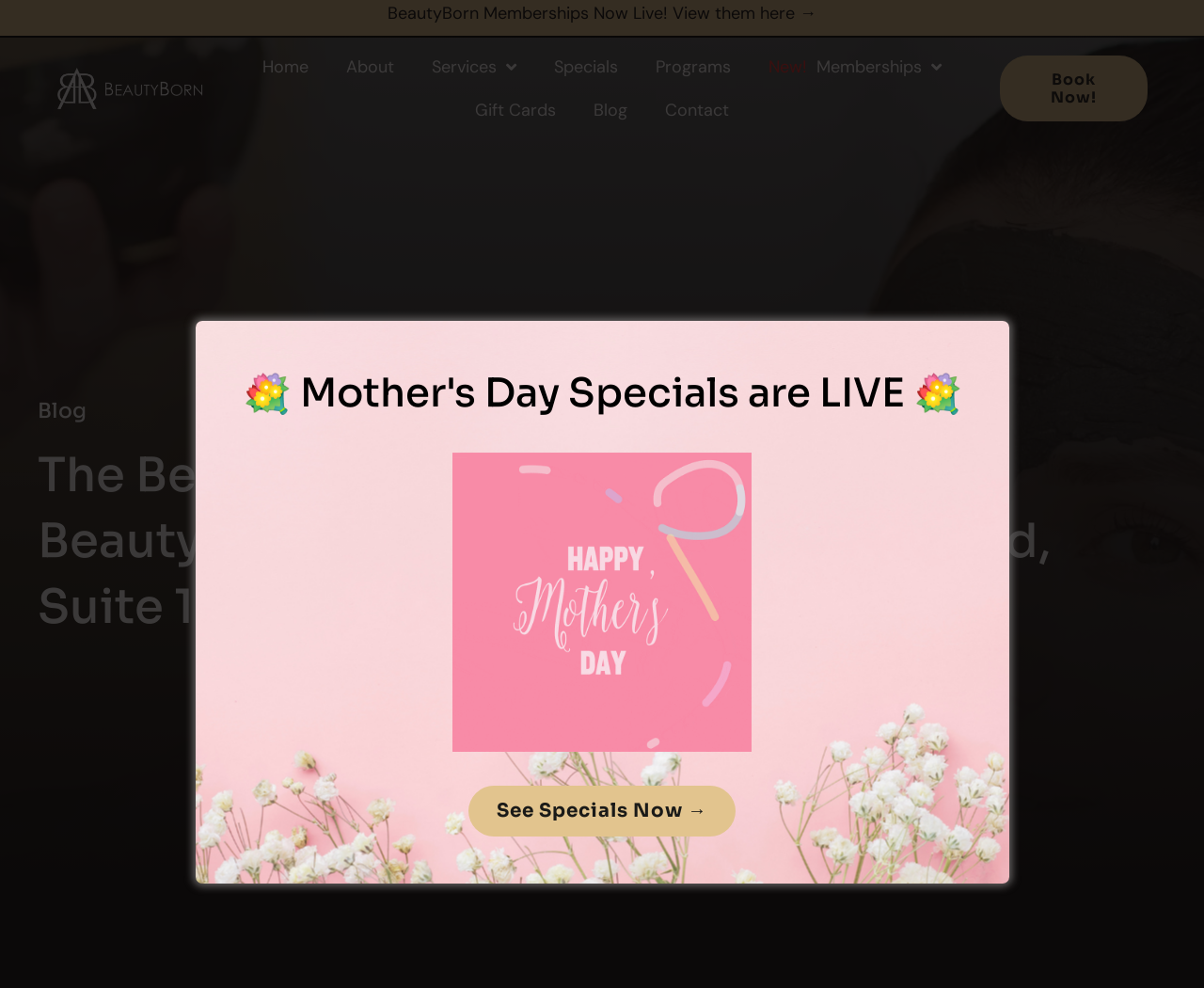Please examine the image and provide a detailed answer to the question: What is the theme of the image on the webpage?

I determined the theme of the image by looking at the heading above the image, which says 'Mother's Day Specials are LIVE', and the image itself, which likely represents a Mother's Day promotion.